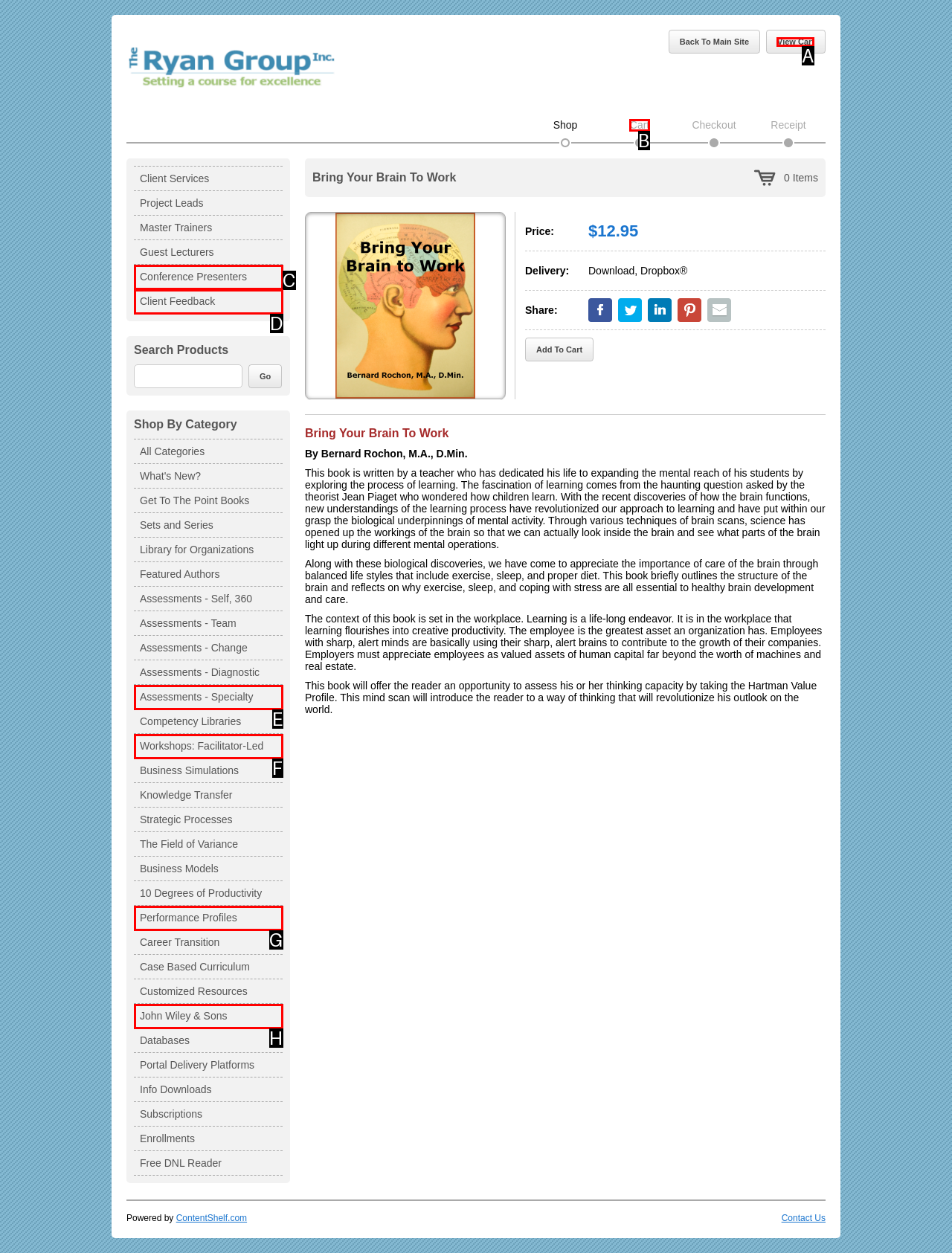Given the task: View cart, point out the letter of the appropriate UI element from the marked options in the screenshot.

A